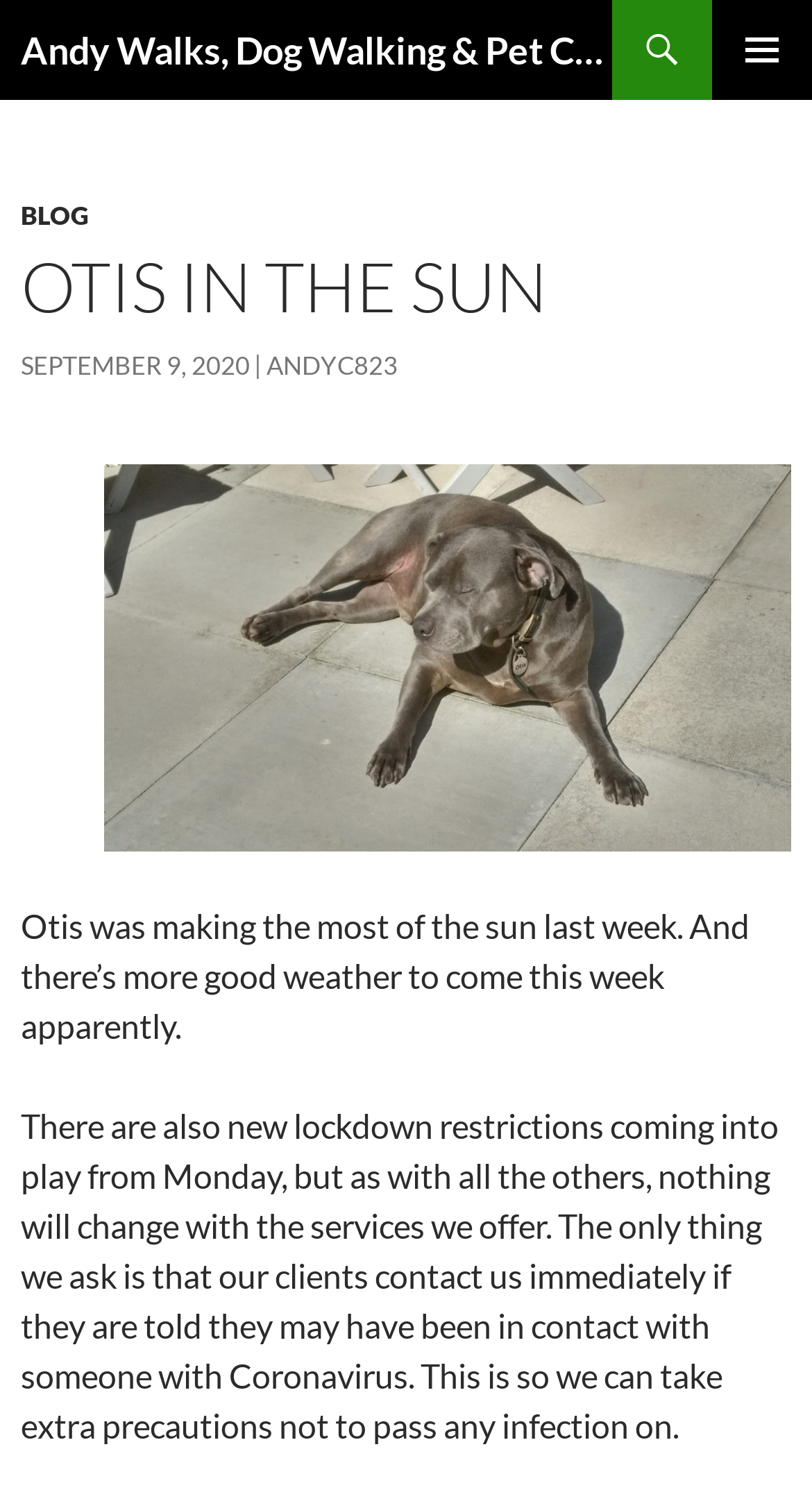What is the tone of the text? Refer to the image and provide a one-word or short phrase answer.

Informative